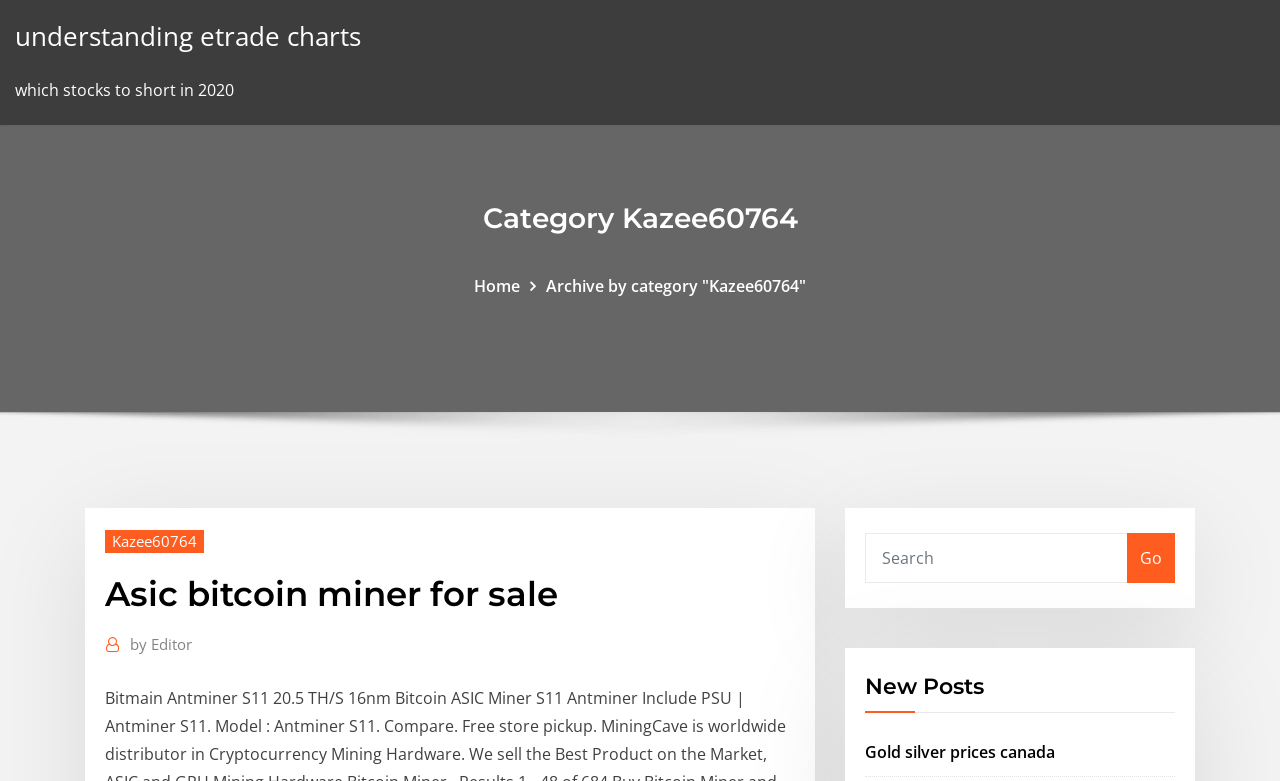Provide a one-word or one-phrase answer to the question:
What is the function of the button next to the search box?

Go